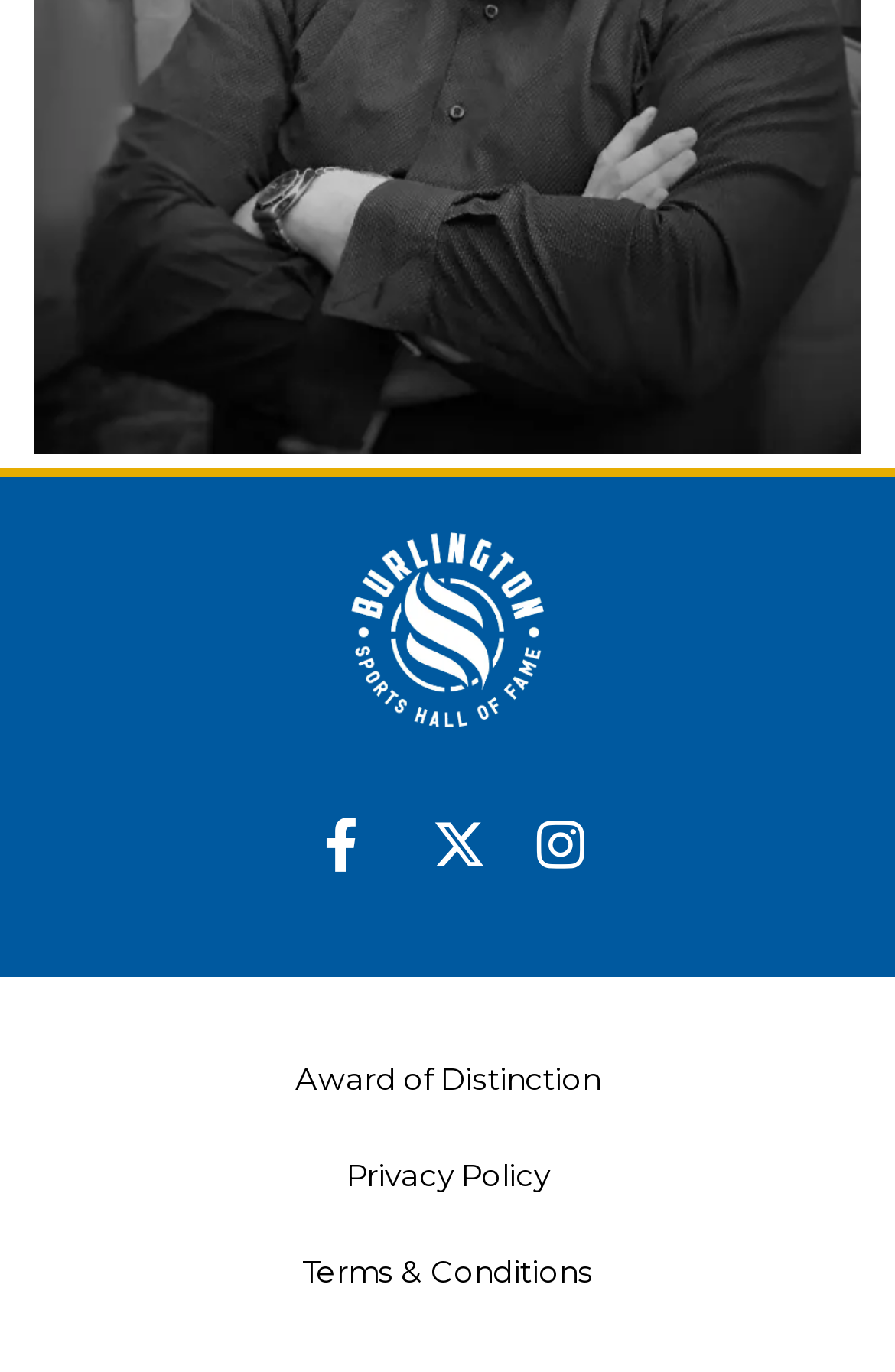How many social media links are there?
Can you offer a detailed and complete answer to this question?

I counted the number of social media links in the footer section and found three links with icons, which are located at [0.329, 0.482, 0.426, 0.51], [0.461, 0.482, 0.559, 0.51], and [0.574, 0.482, 0.671, 0.51].